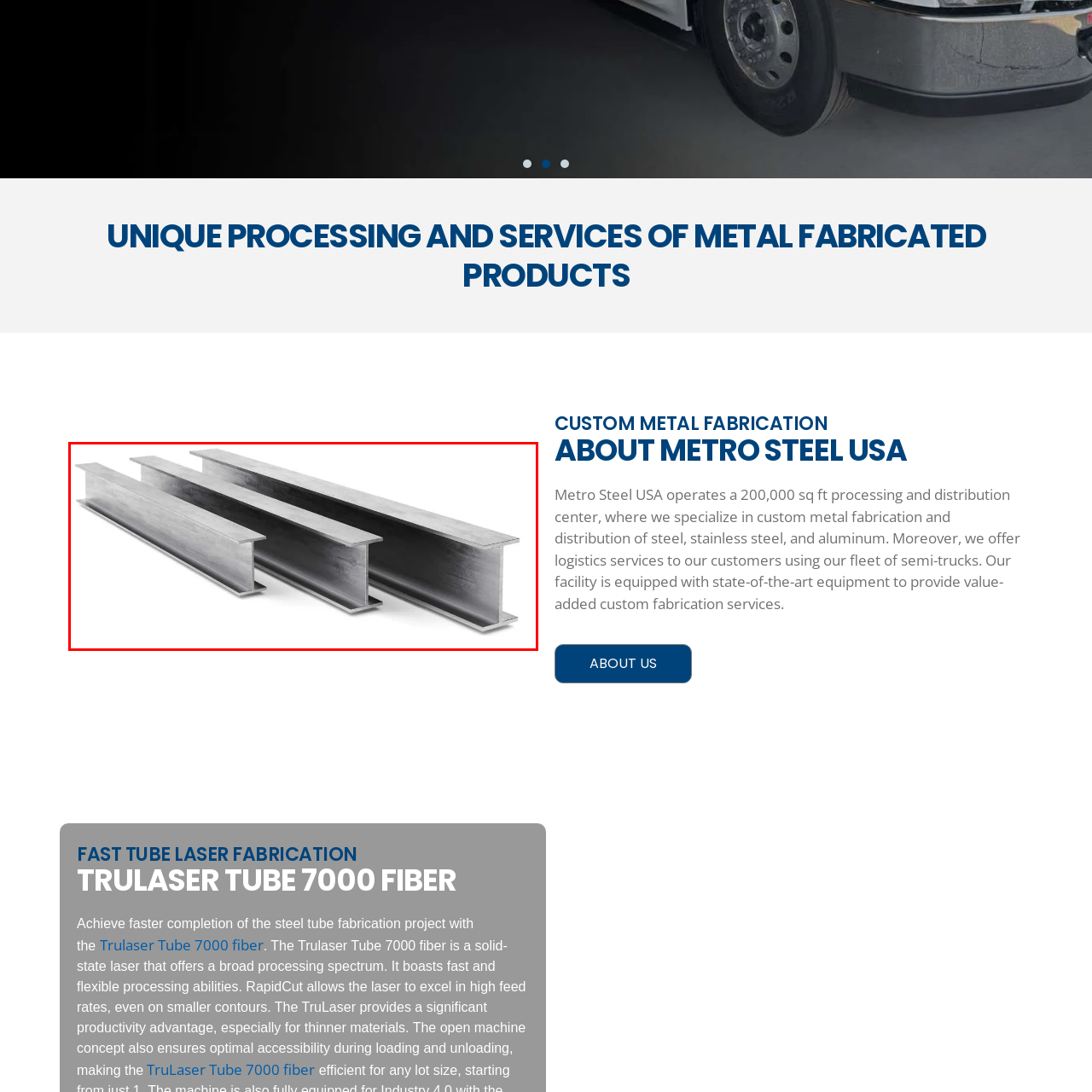Please review the portion of the image contained within the red boundary and provide a detailed answer to the subsequent question, referencing the image: What is the primary material of the beams?

The image clearly displays three steel beams, each with a distinct profile, highlighting their application in metal processing, fabrication, and distribution, which implies that the primary material of the beams is steel.